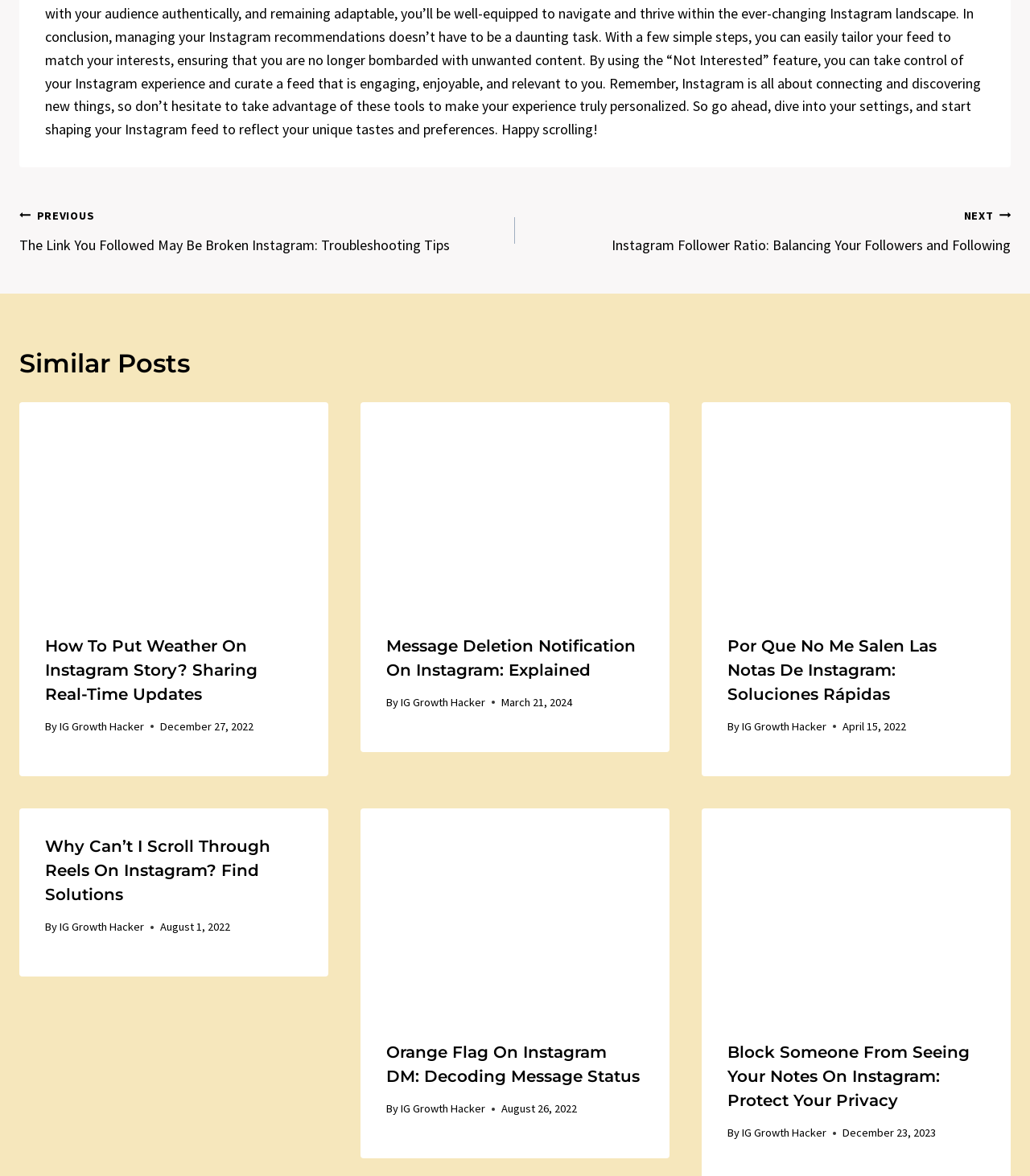What is the purpose of this webpage?
Kindly give a detailed and elaborate answer to the question.

Based on the webpage content, it appears to be a collection of articles related to troubleshooting and solving issues on Instagram, such as fixing broken links, understanding message deletion notifications, and more. The webpage is likely intended to provide helpful resources and solutions for Instagram users.